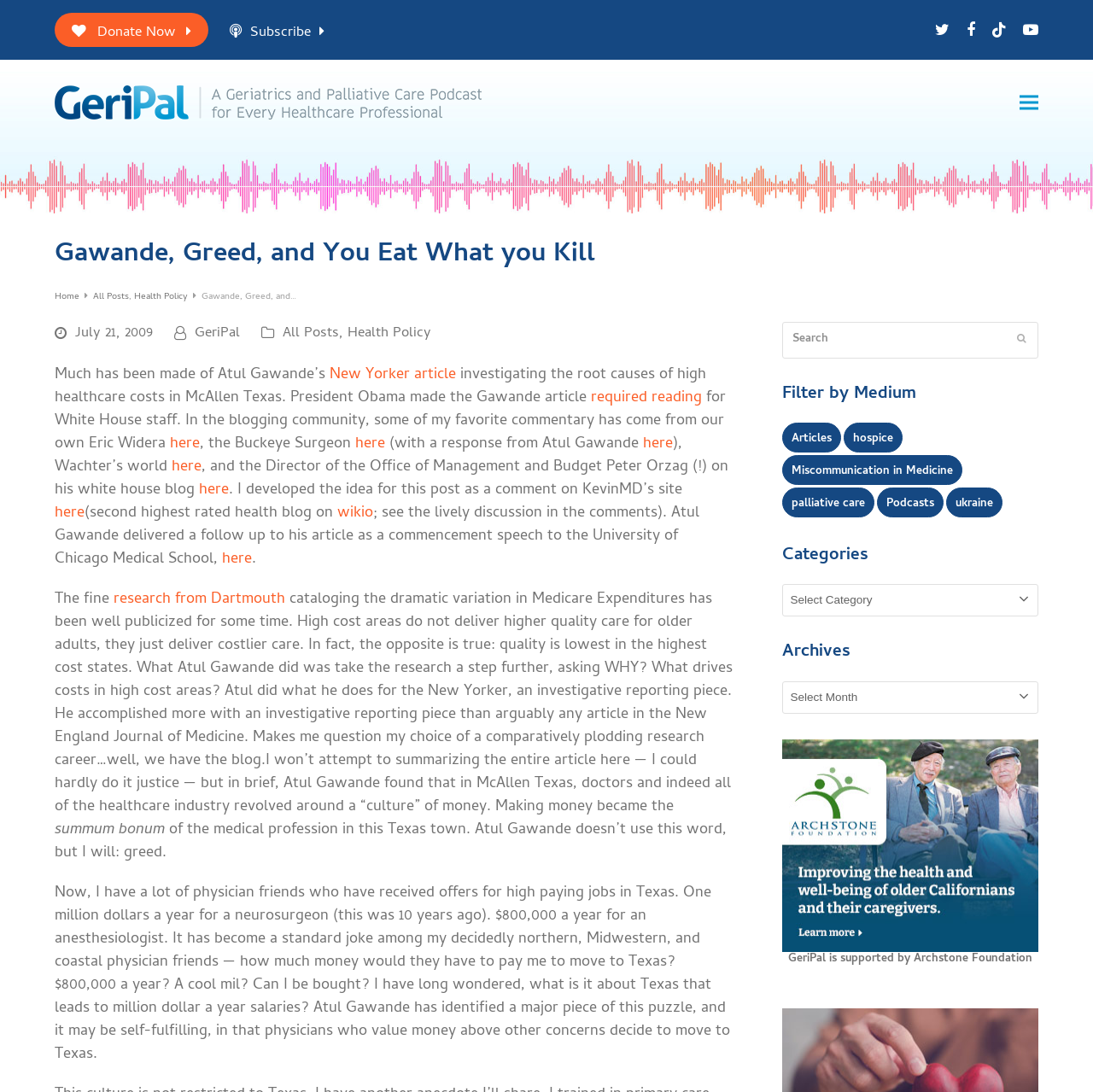Determine the coordinates of the bounding box that should be clicked to complete the instruction: "Filter by Medium". The coordinates should be represented by four float numbers between 0 and 1: [left, top, right, bottom].

[0.716, 0.348, 0.839, 0.374]